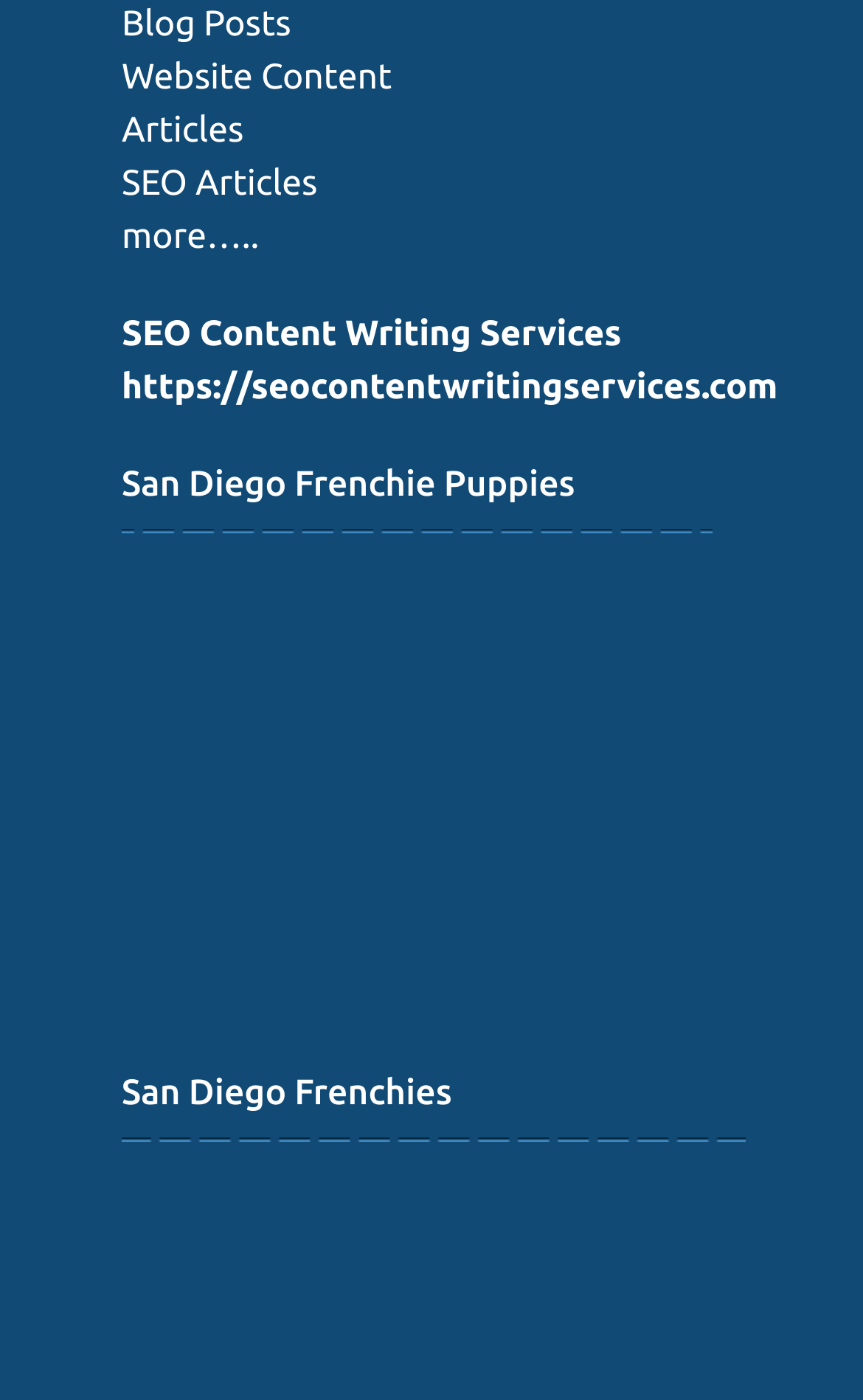Please respond in a single word or phrase: 
How many products are shown on this page?

2